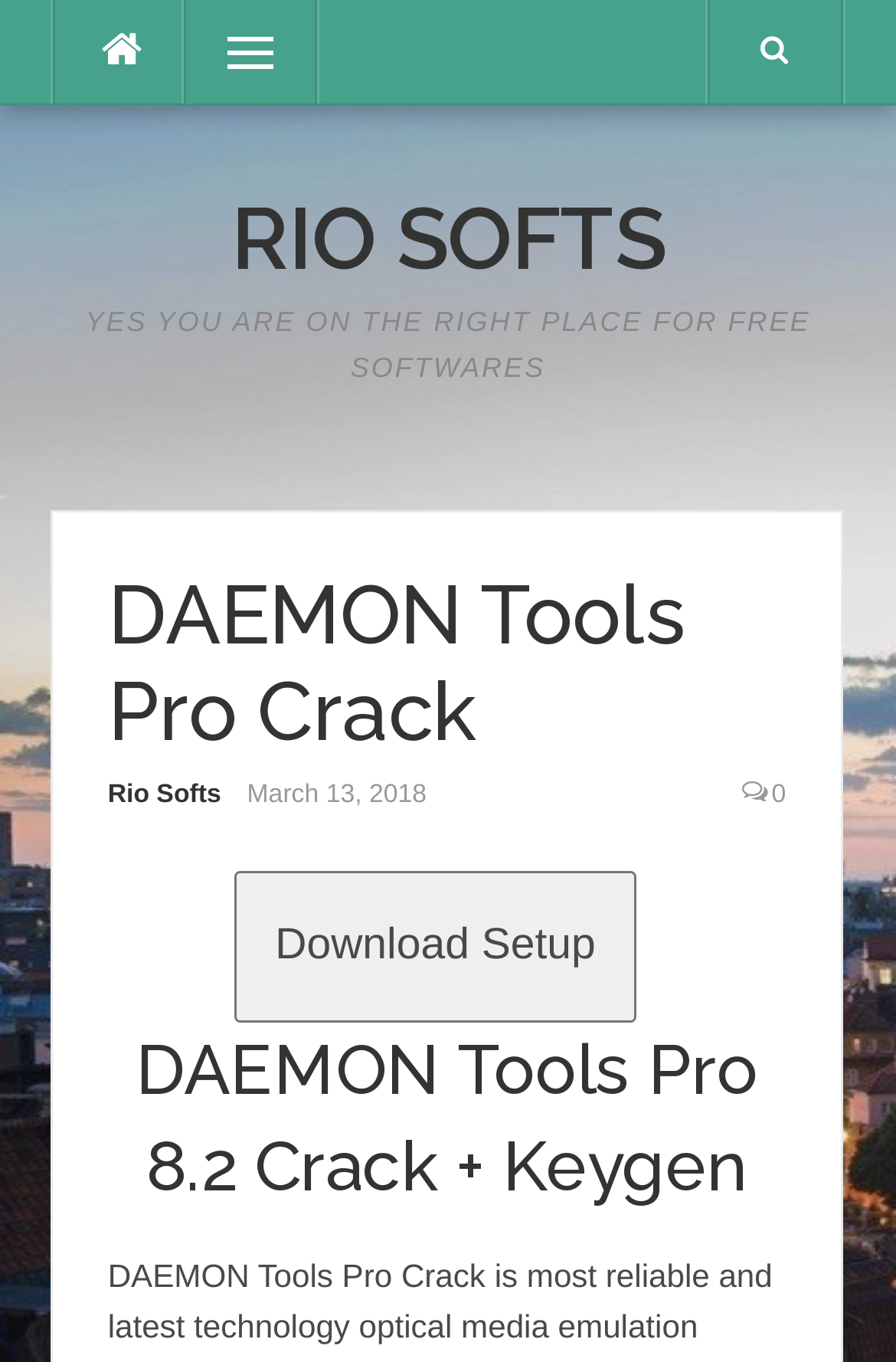From the element description Menu, predict the bounding box coordinates of the UI element. The coordinates must be specified in the format (top-left x, top-left y, bottom-right x, bottom-right y) and should be within the 0 to 1 range.

[0.209, 0.0, 0.352, 0.078]